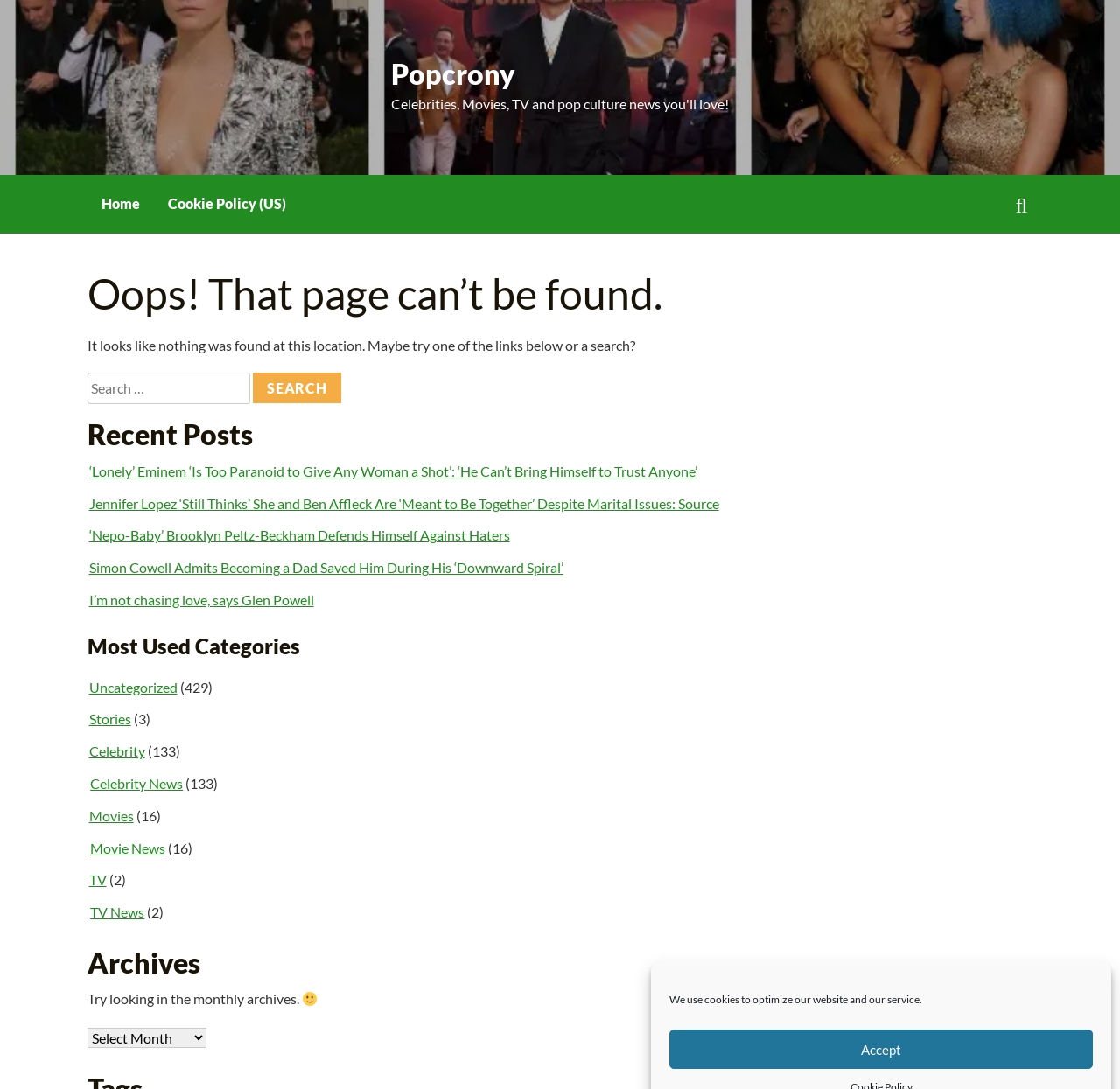Show the bounding box coordinates for the element that needs to be clicked to execute the following instruction: "Select a category from Archives". Provide the coordinates in the form of four float numbers between 0 and 1, i.e., [left, top, right, bottom].

[0.078, 0.944, 0.184, 0.962]